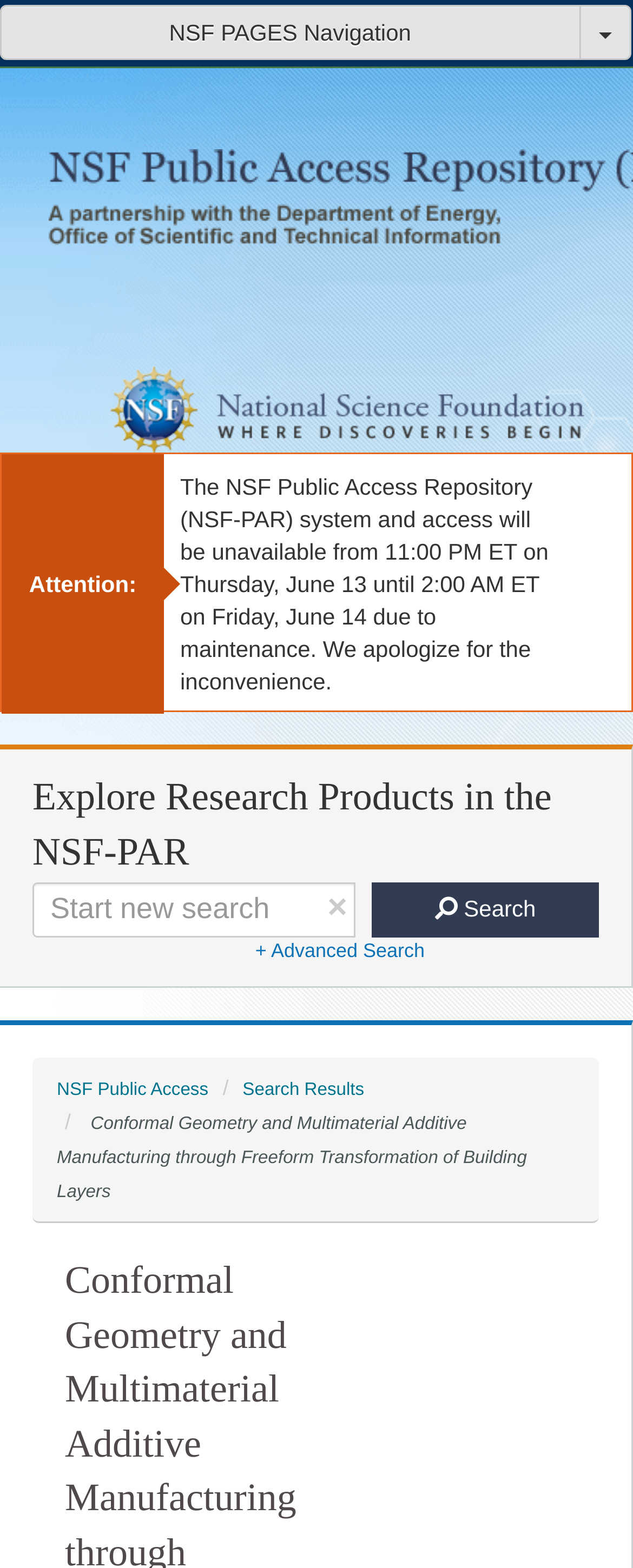Based on the image, provide a detailed and complete answer to the question: 
What is the purpose of the textbox?

The textbox is located next to a search button with a magnifying glass icon, and it is not required, indicating that it is used for searching purposes.